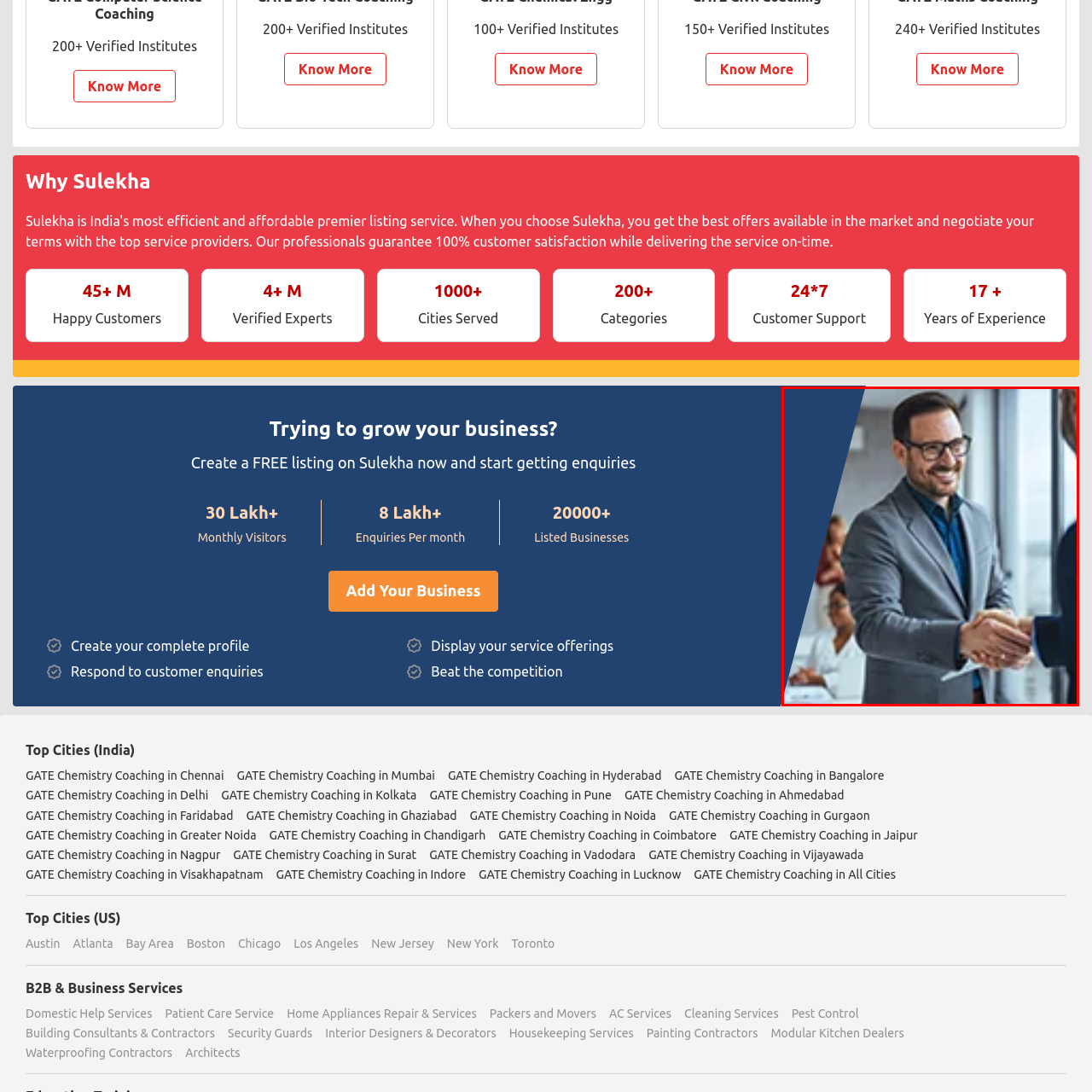What is the atmosphere in the background?
Check the content within the red bounding box and give a brief answer in one word or a short phrase.

Collaboration and business networking